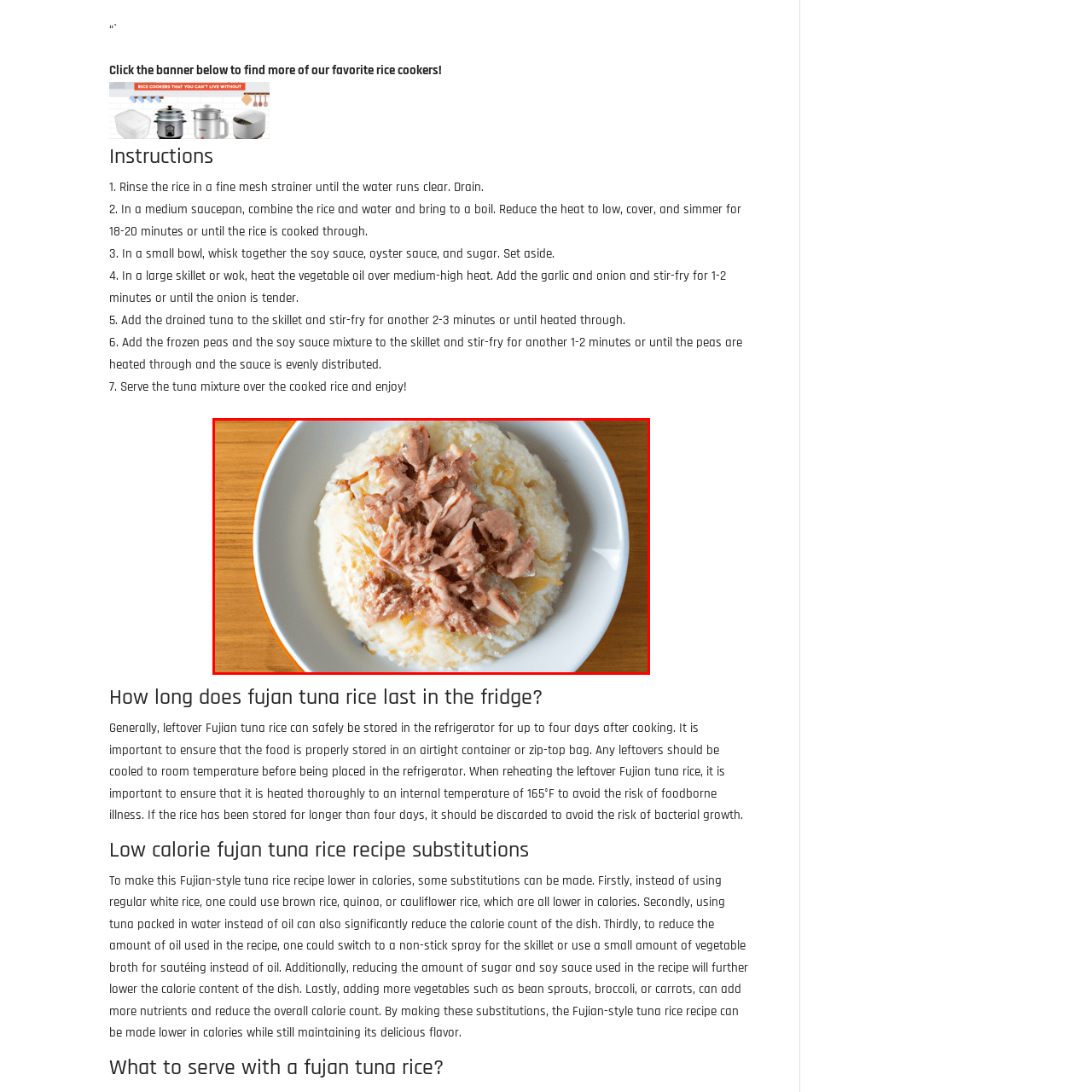Analyze the picture enclosed by the red bounding box and provide a single-word or phrase answer to this question:
What is the surface material of the presentation?

Wooden